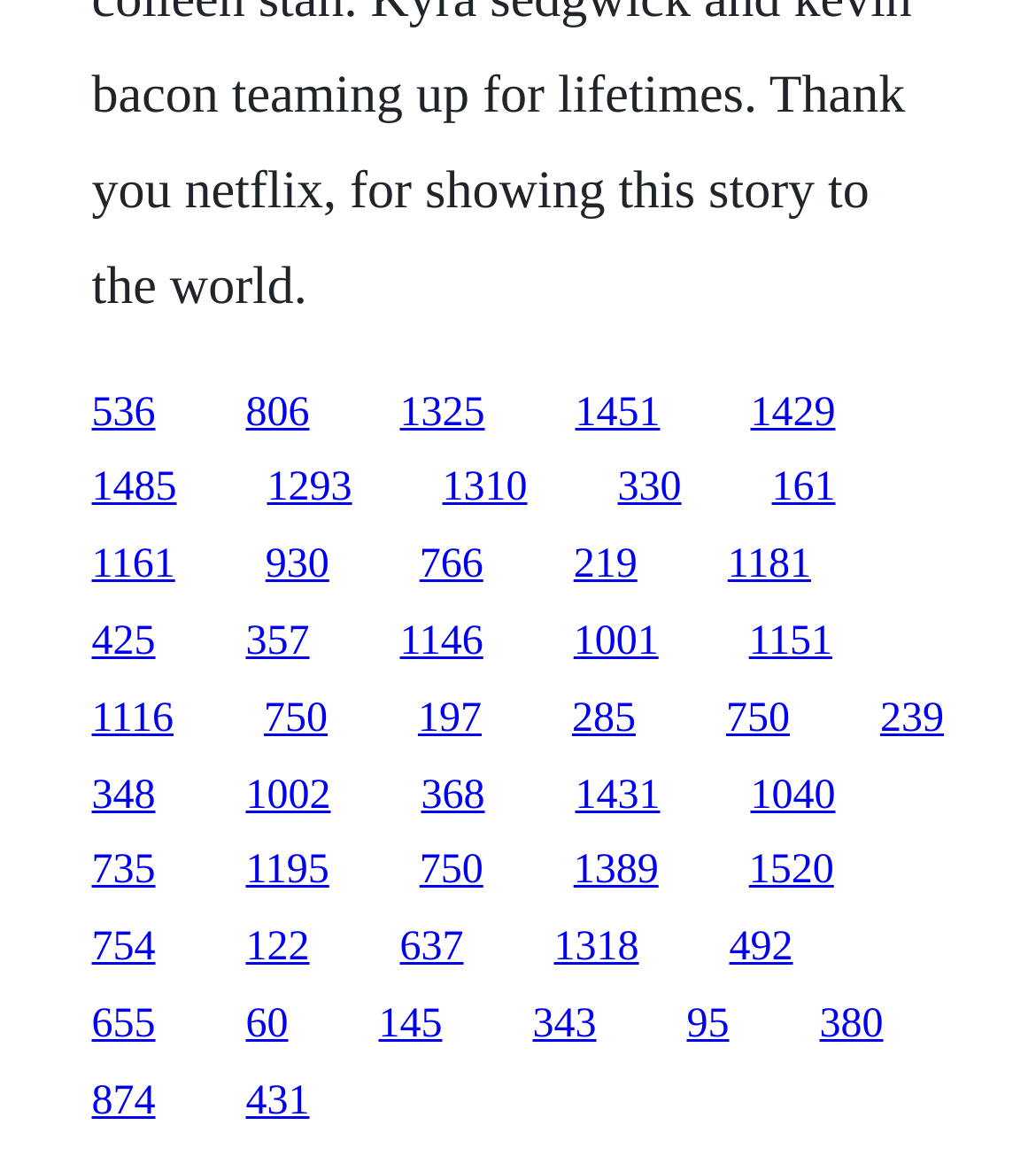With reference to the image, please provide a detailed answer to the following question: How many links have a width greater than 0.1?

I calculated the width of each link by subtracting its x1 coordinate from its x2 coordinate. Then, I counted the number of links with a width greater than 0.1. There are 64 links with a width greater than 0.1.